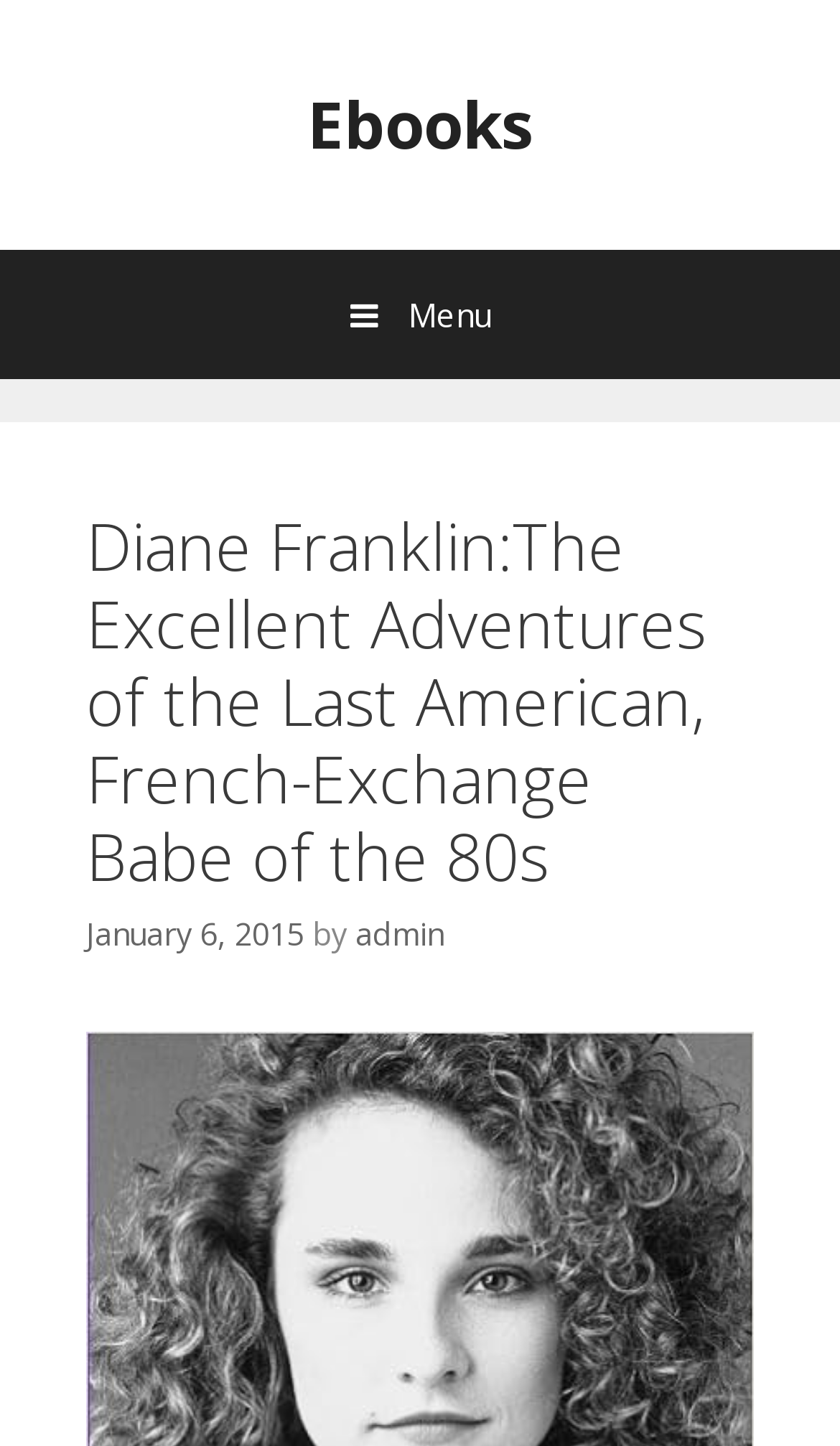What is the category of the ebook?
Using the information from the image, give a concise answer in one word or a short phrase.

None